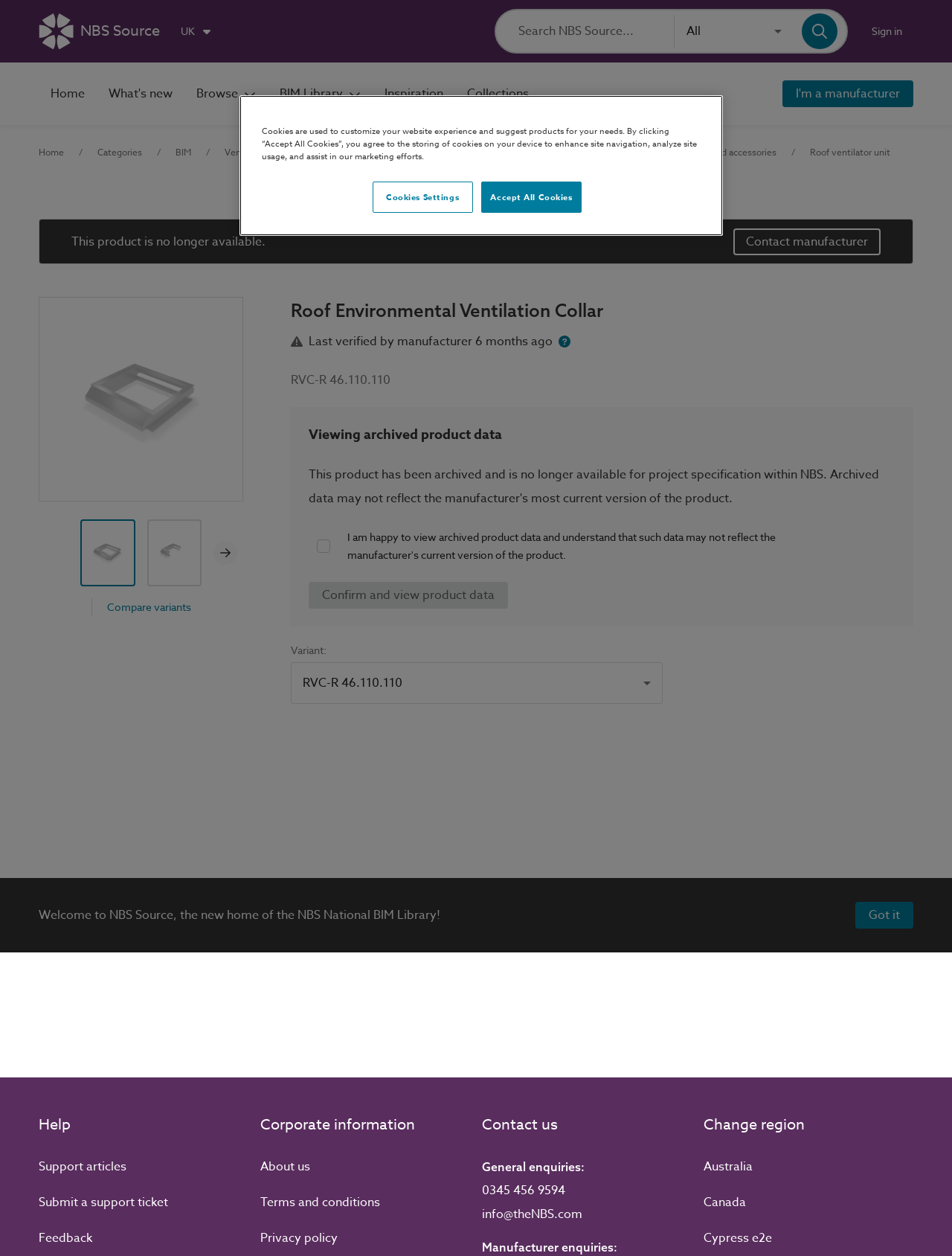Determine the bounding box for the UI element described here: "aria-label="Search" name="search" placeholder="Search NBS Source..."".

[0.545, 0.019, 0.708, 0.031]